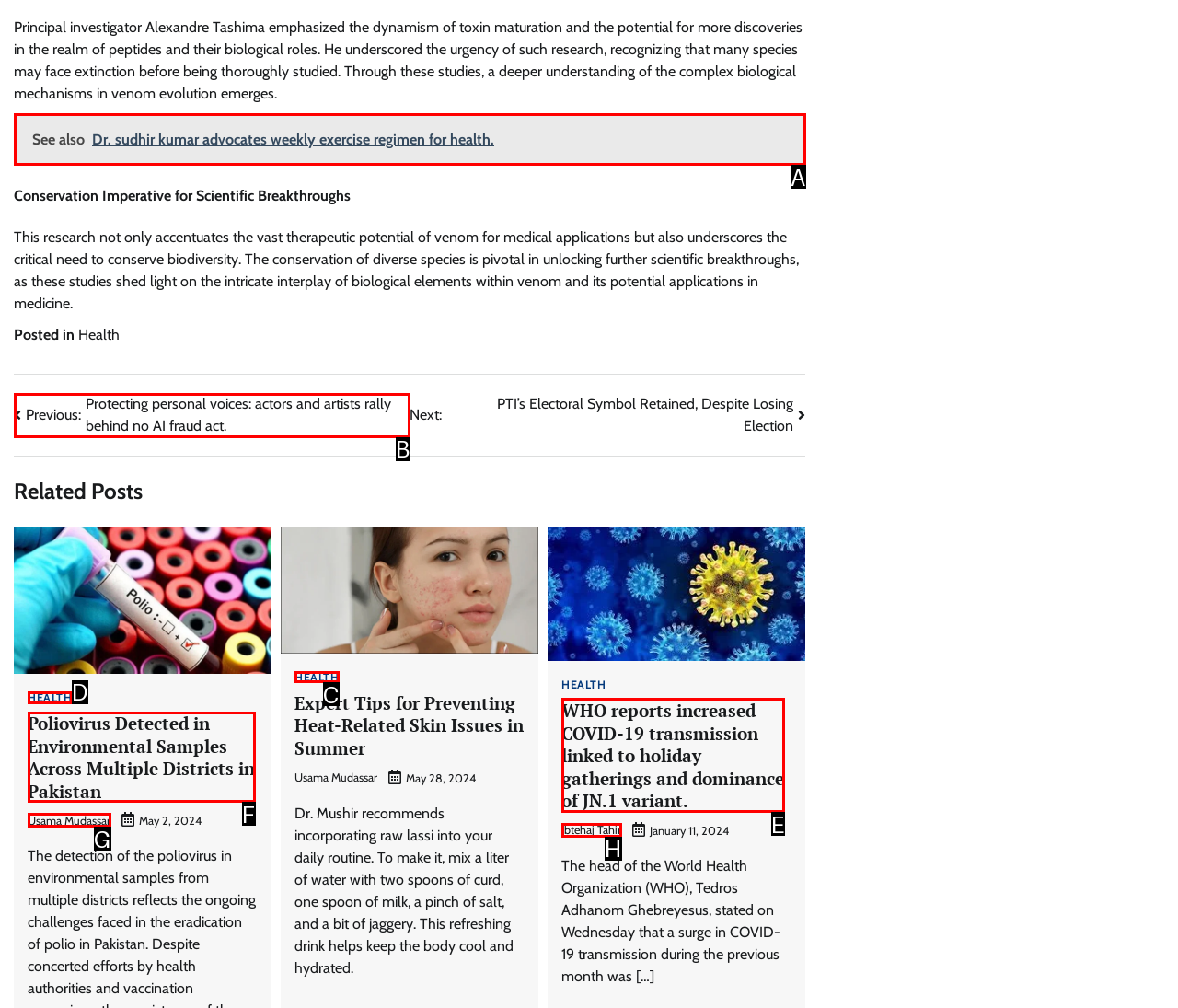Determine the letter of the element I should select to fulfill the following instruction: Click on 'WHO reports increased COVID-19 transmission linked to holiday gatherings and dominance of JN.1 variant.'. Just provide the letter.

E